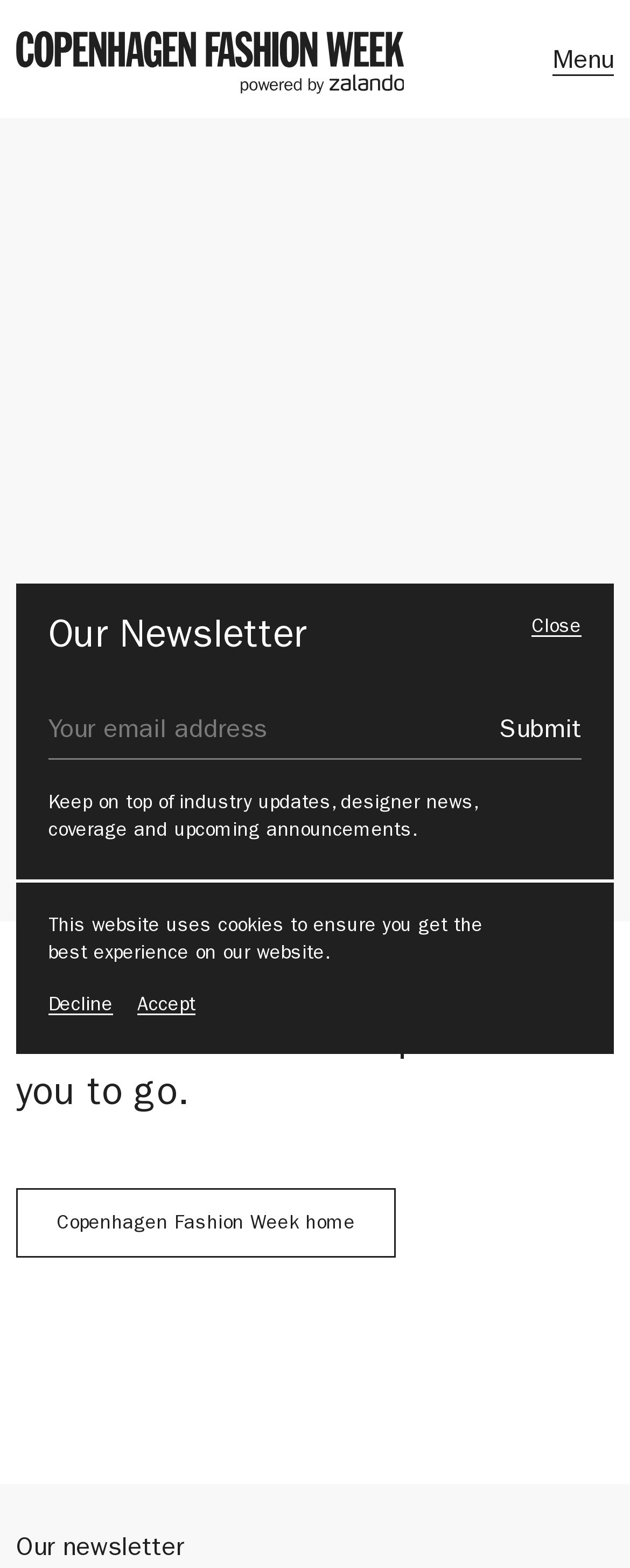Please find and report the bounding box coordinates of the element to click in order to perform the following action: "open menu". The coordinates should be expressed as four float numbers between 0 and 1, in the format [left, top, right, bottom].

[0.877, 0.029, 0.974, 0.052]